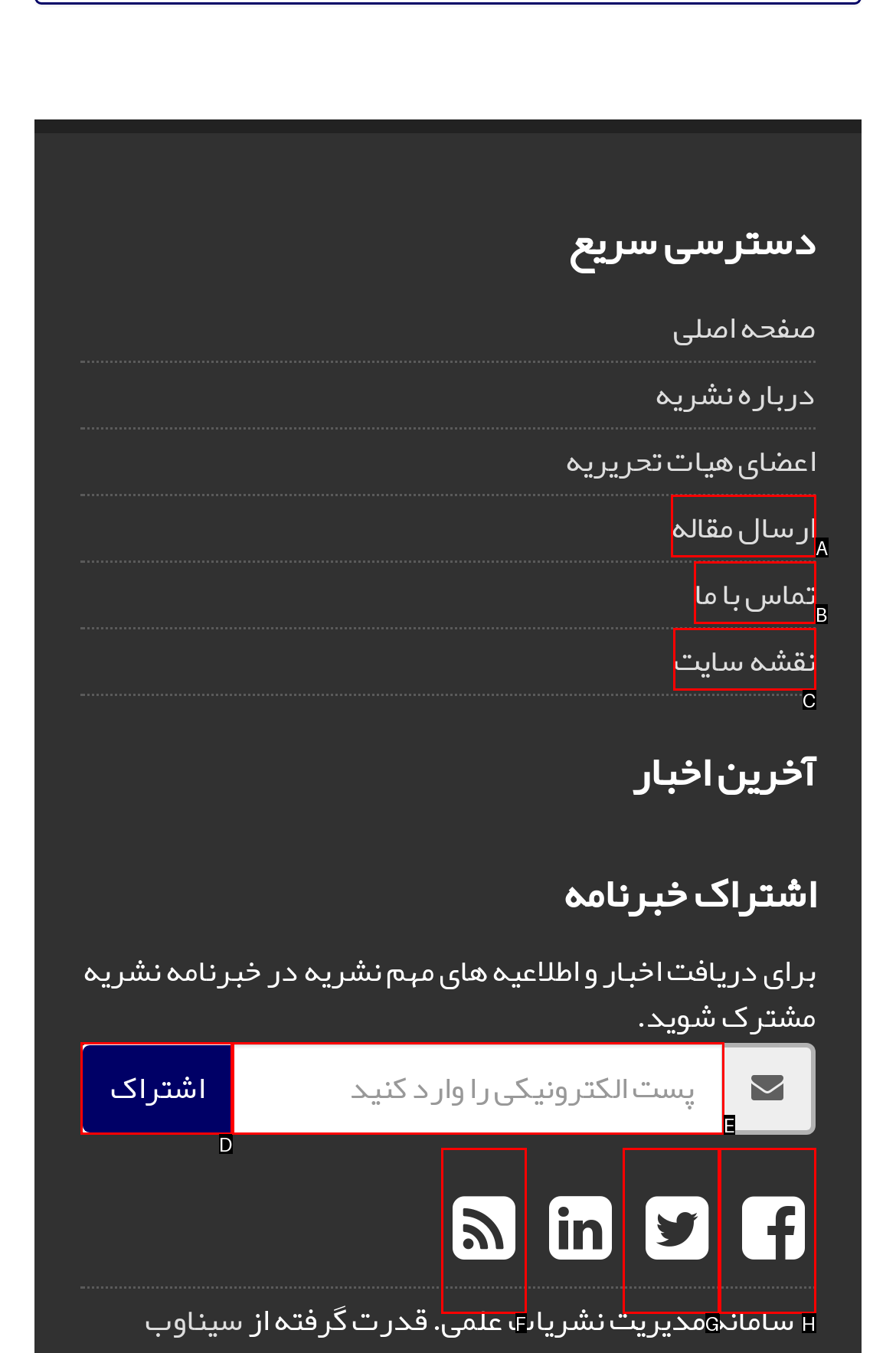Identify the option that corresponds to the given description: نقشه سایت. Reply with the letter of the chosen option directly.

C